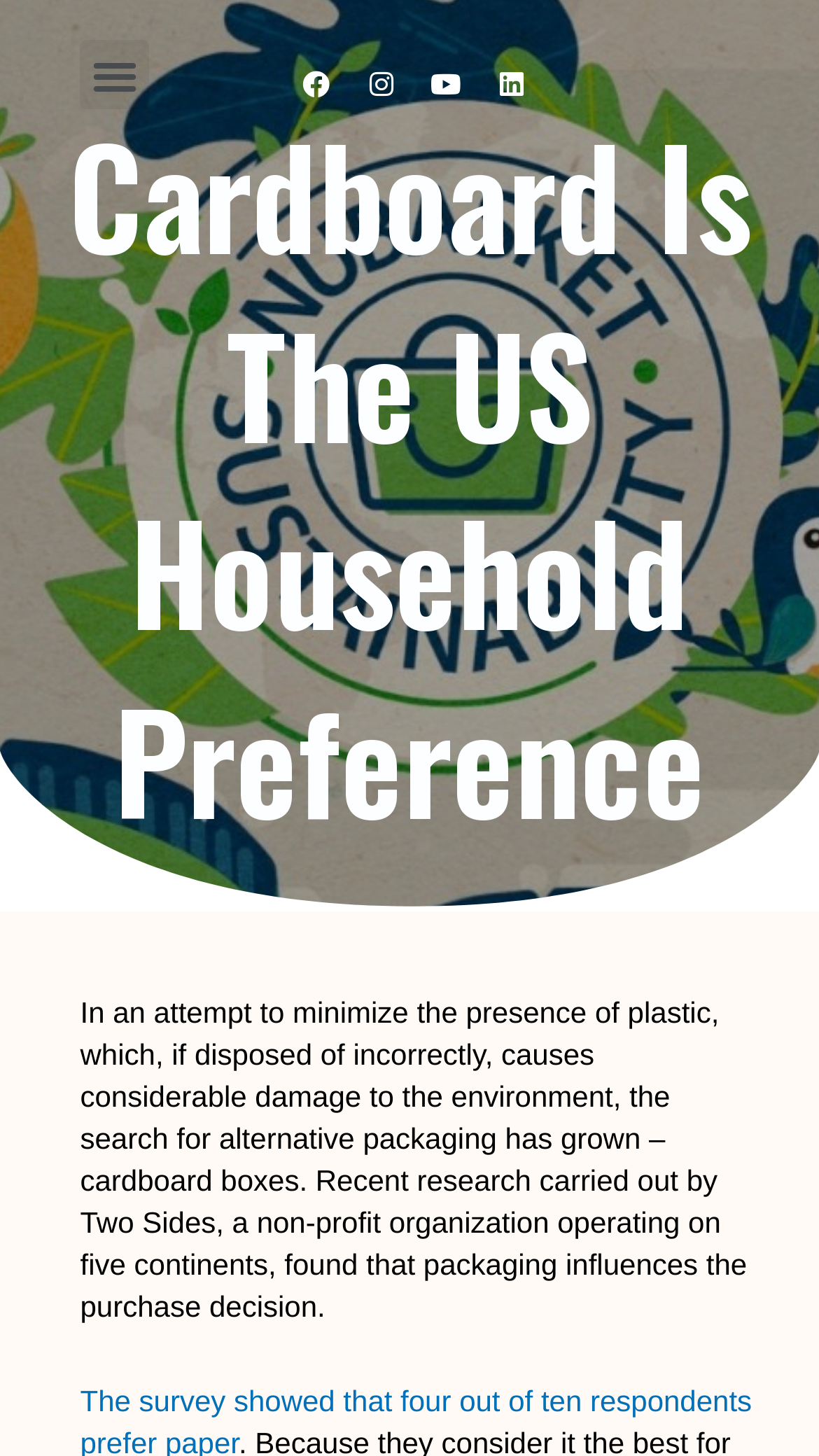Extract the top-level heading from the webpage and provide its text.

Cardboard Is The US Household Preference